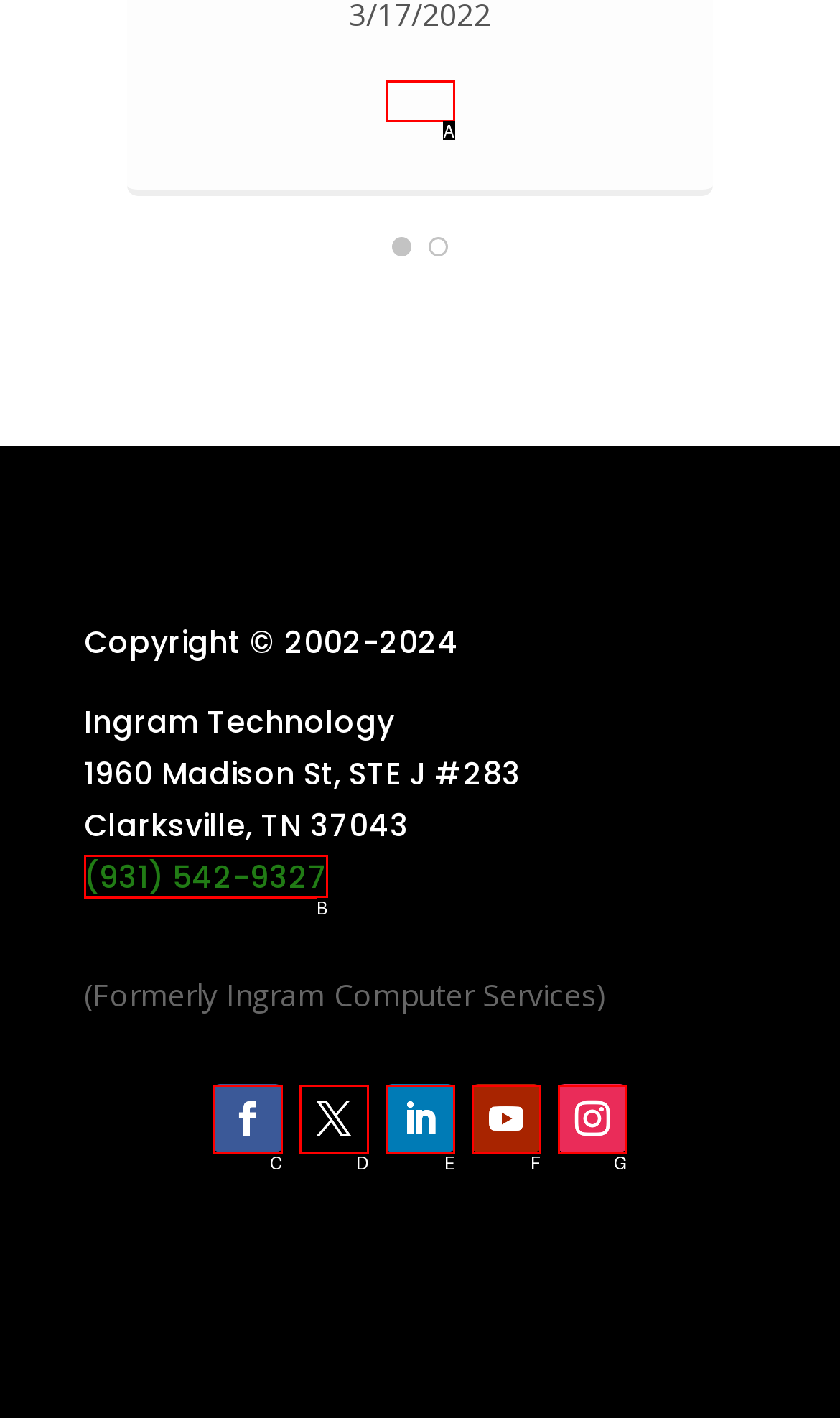Given the description: Follow, select the HTML element that matches it best. Reply with the letter of the chosen option directly.

D